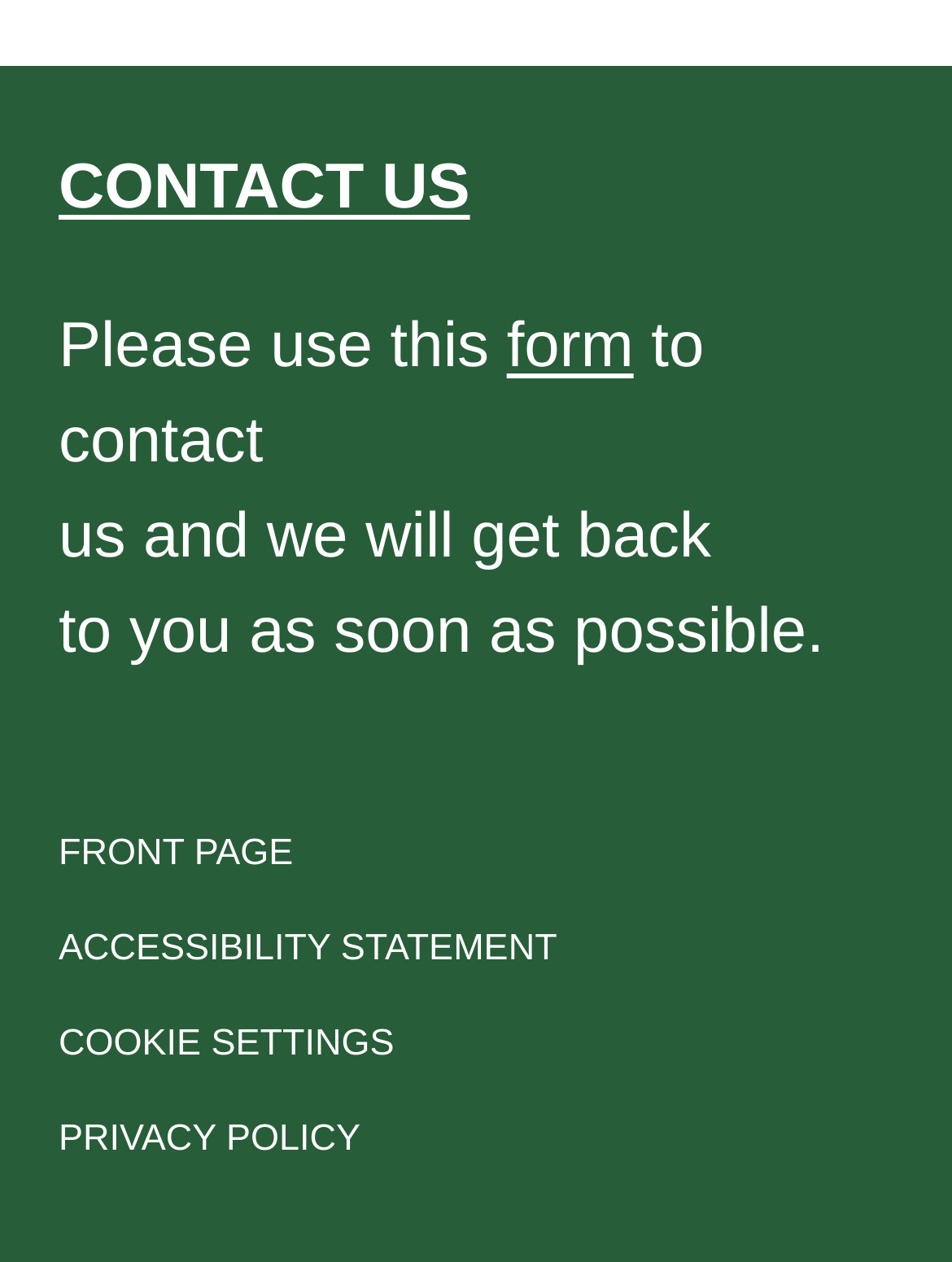Please provide a brief answer to the following inquiry using a single word or phrase:
How many links are present in the footer section?

5